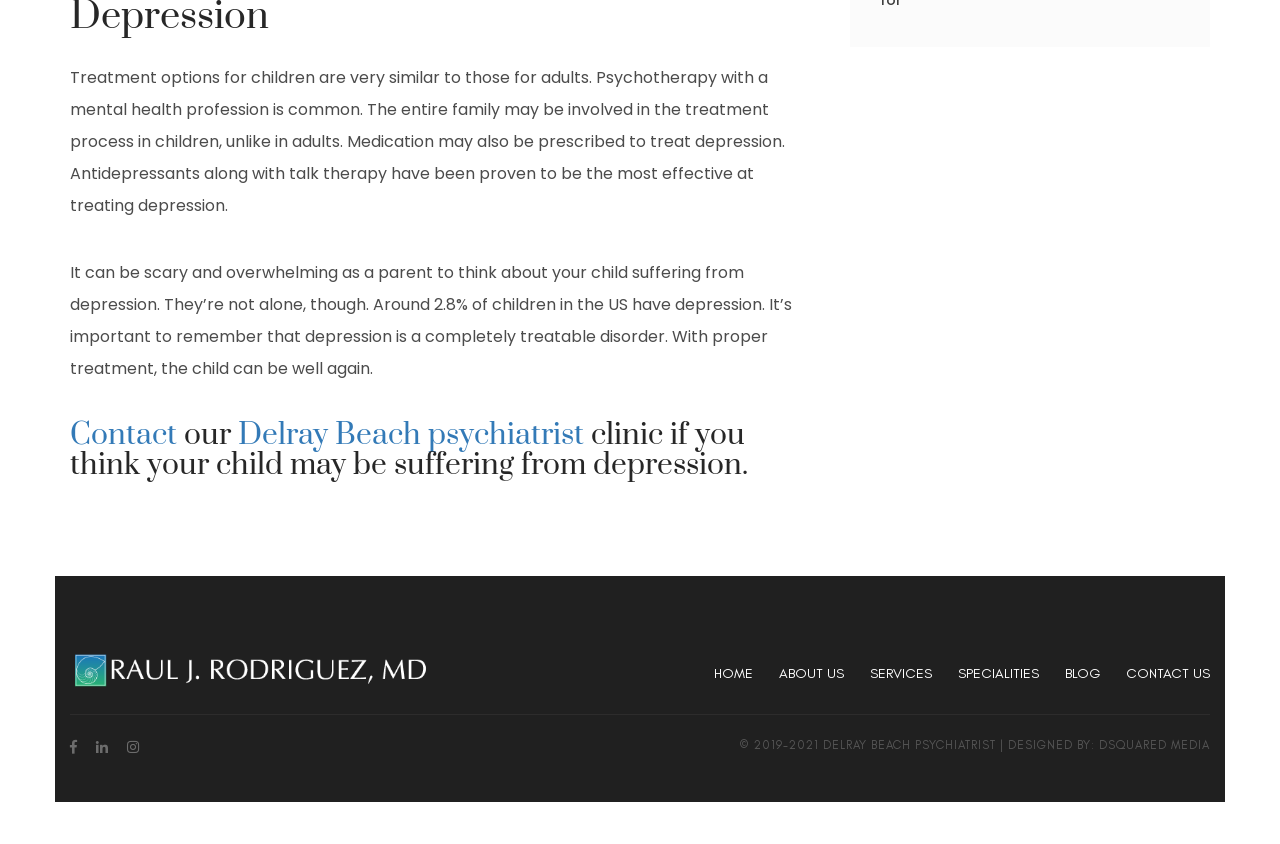Based on the provided description, "Delray Beach psychiatrist", find the bounding box of the corresponding UI element in the screenshot.

[0.186, 0.492, 0.456, 0.537]